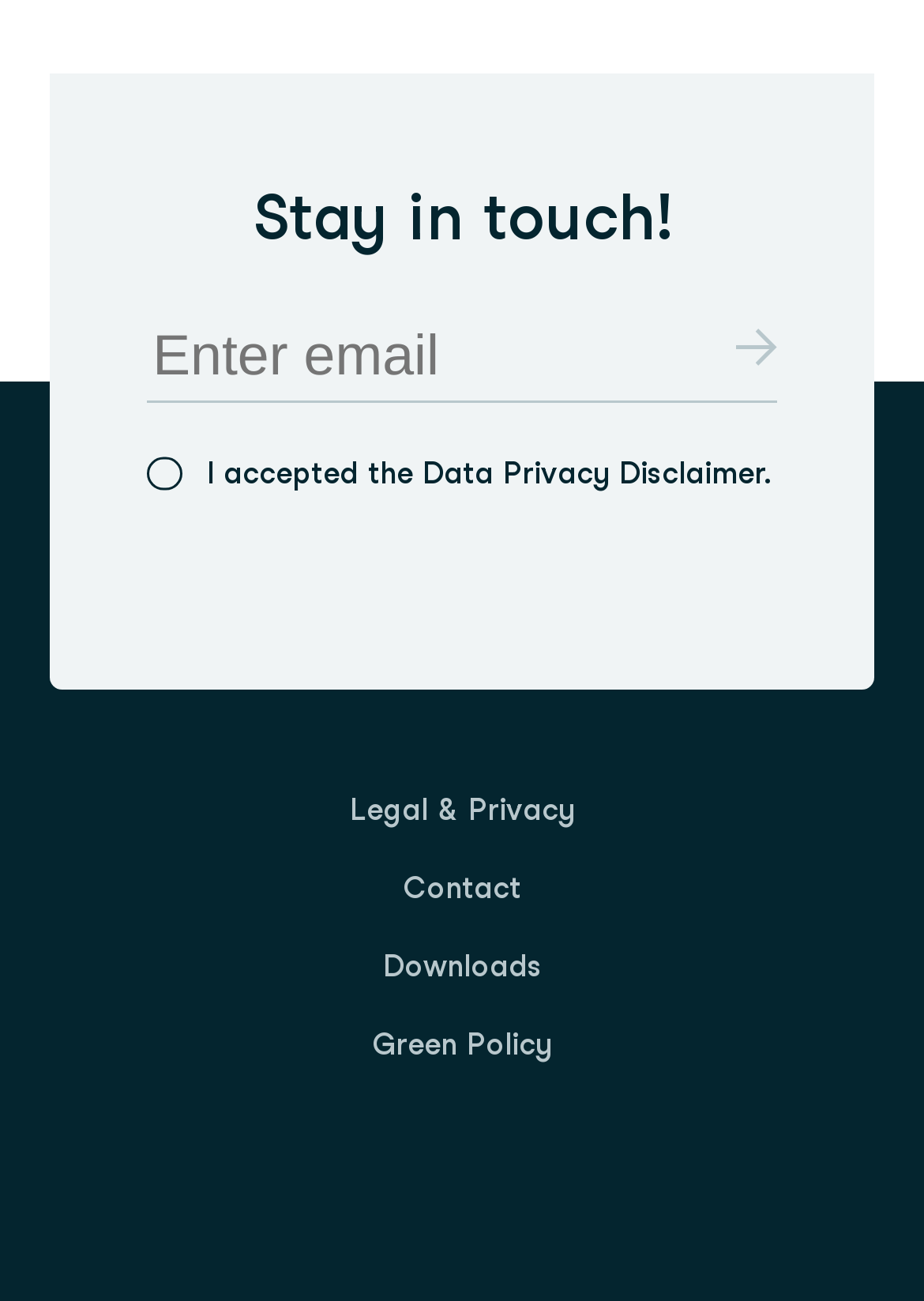How many menu items are in the footer navigation?
Offer a detailed and full explanation in response to the question.

The footer navigation has a vertical menu with four menu items: 'Legal & Privacy', 'Contact', 'Downloads', and 'Green Policy'.